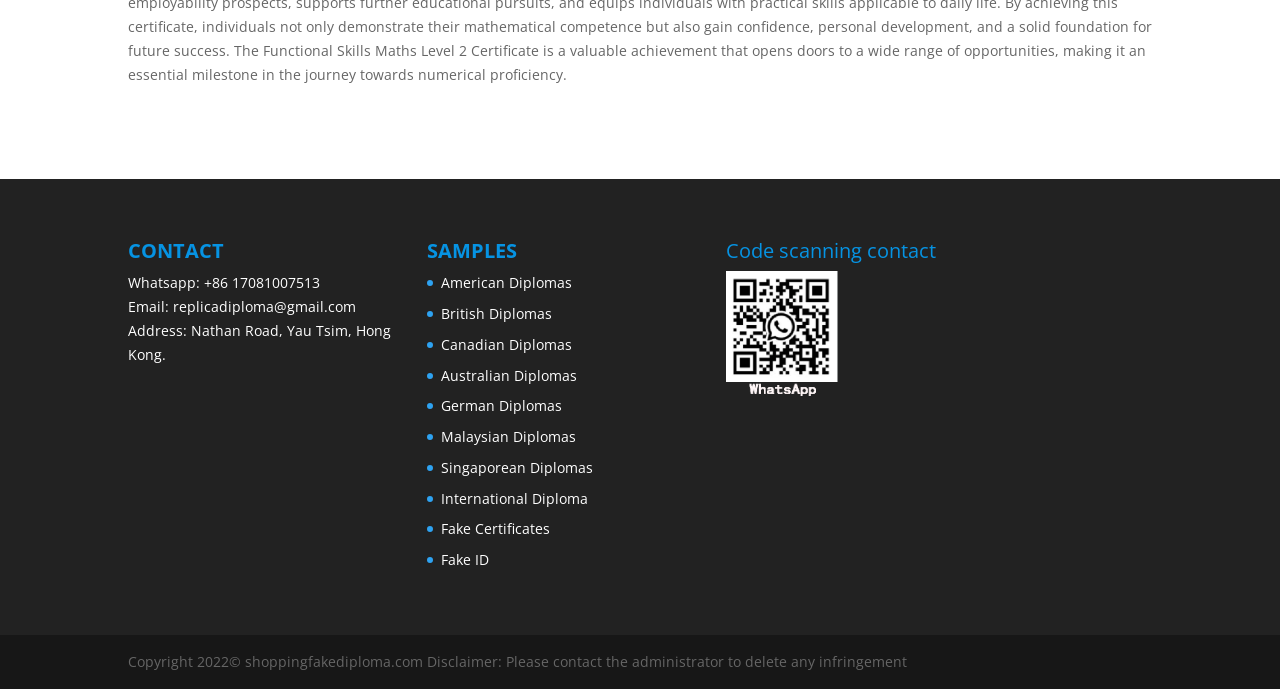What is the copyright year of the website?
Refer to the image and provide a concise answer in one word or phrase.

2022